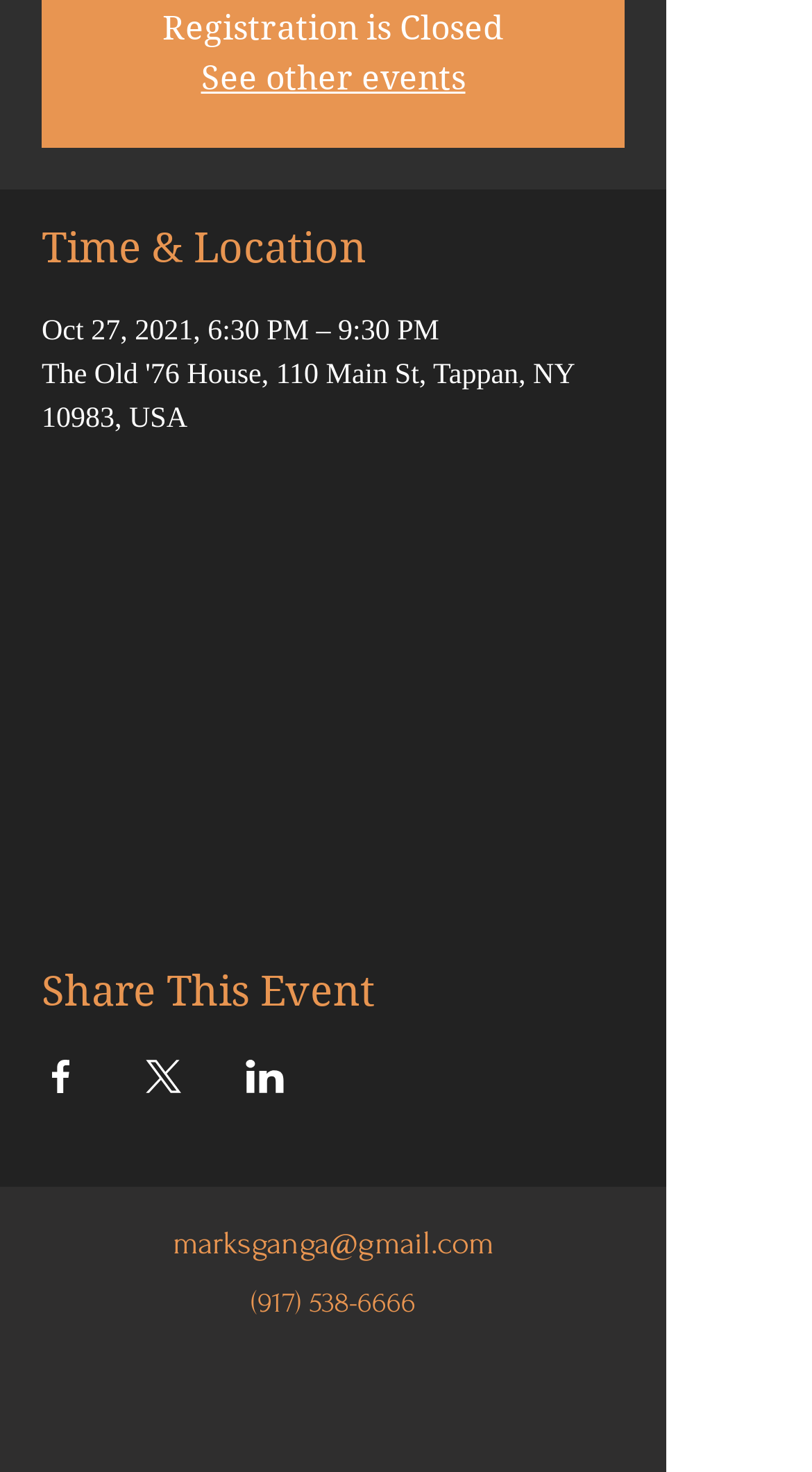Please provide the bounding box coordinates for the element that needs to be clicked to perform the following instruction: "Click to see other events". The coordinates should be given as four float numbers between 0 and 1, i.e., [left, top, right, bottom].

[0.247, 0.04, 0.573, 0.066]